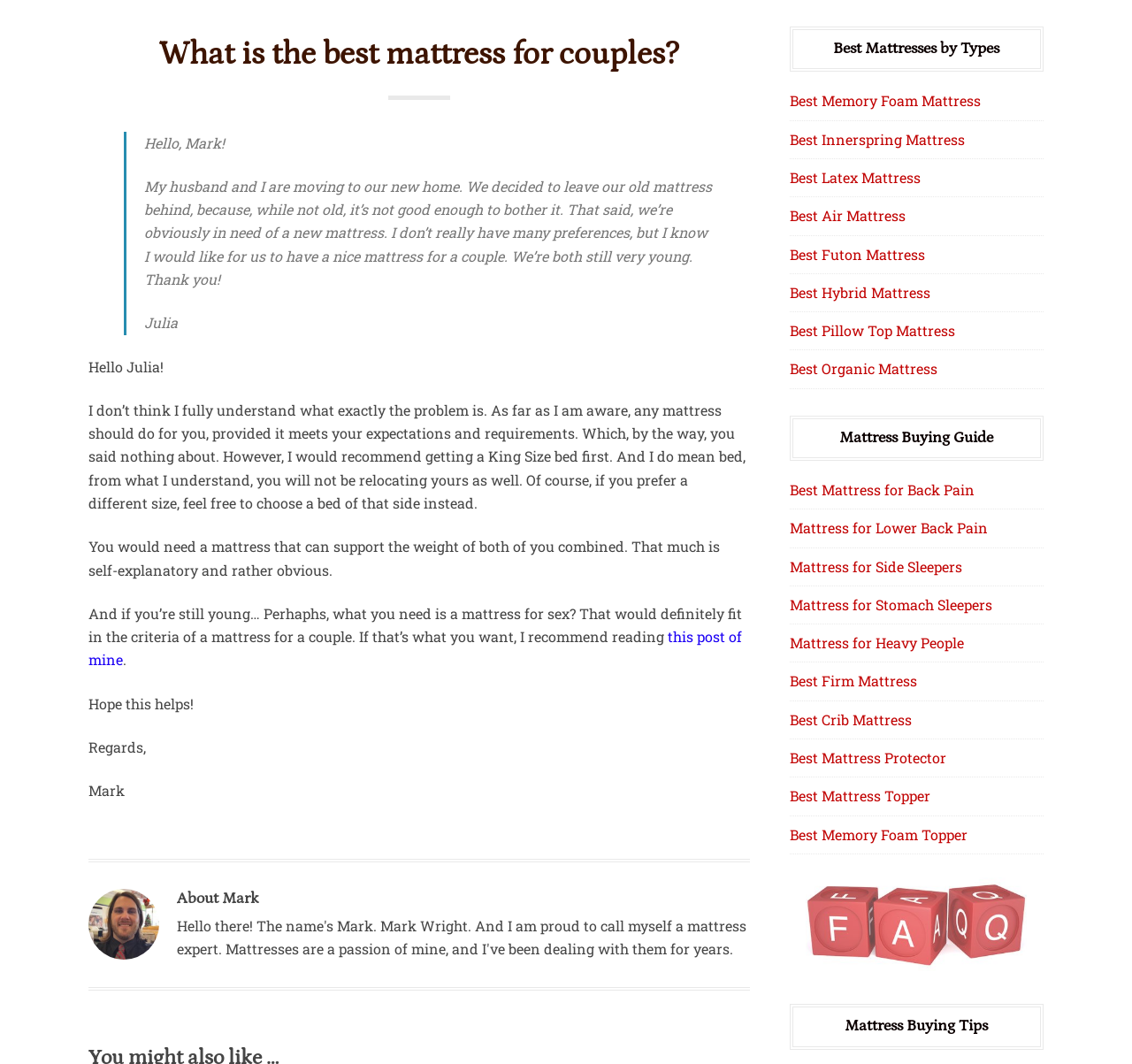Please provide the bounding box coordinate of the region that matches the element description: parent_node: Search for: value="Search". Coordinates should be in the format (top-left x, top-left y, bottom-right x, bottom-right y) and all values should be between 0 and 1.

None